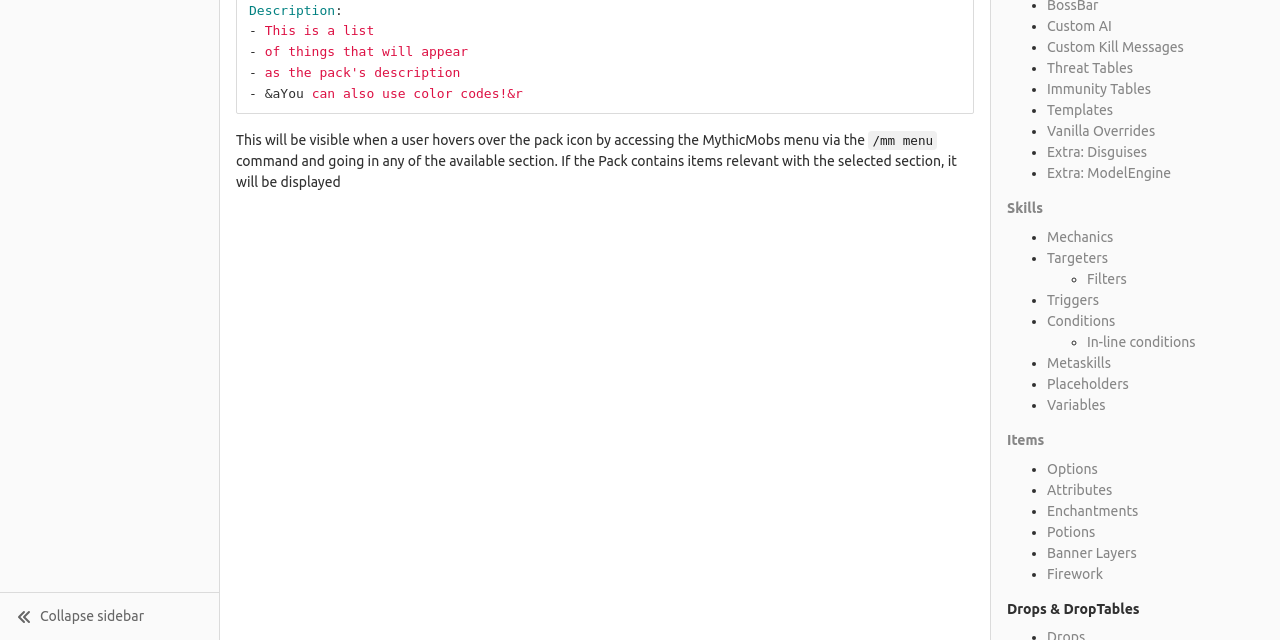Find the coordinates for the bounding box of the element with this description: "Custom Kill Messages".

[0.818, 0.061, 0.925, 0.086]